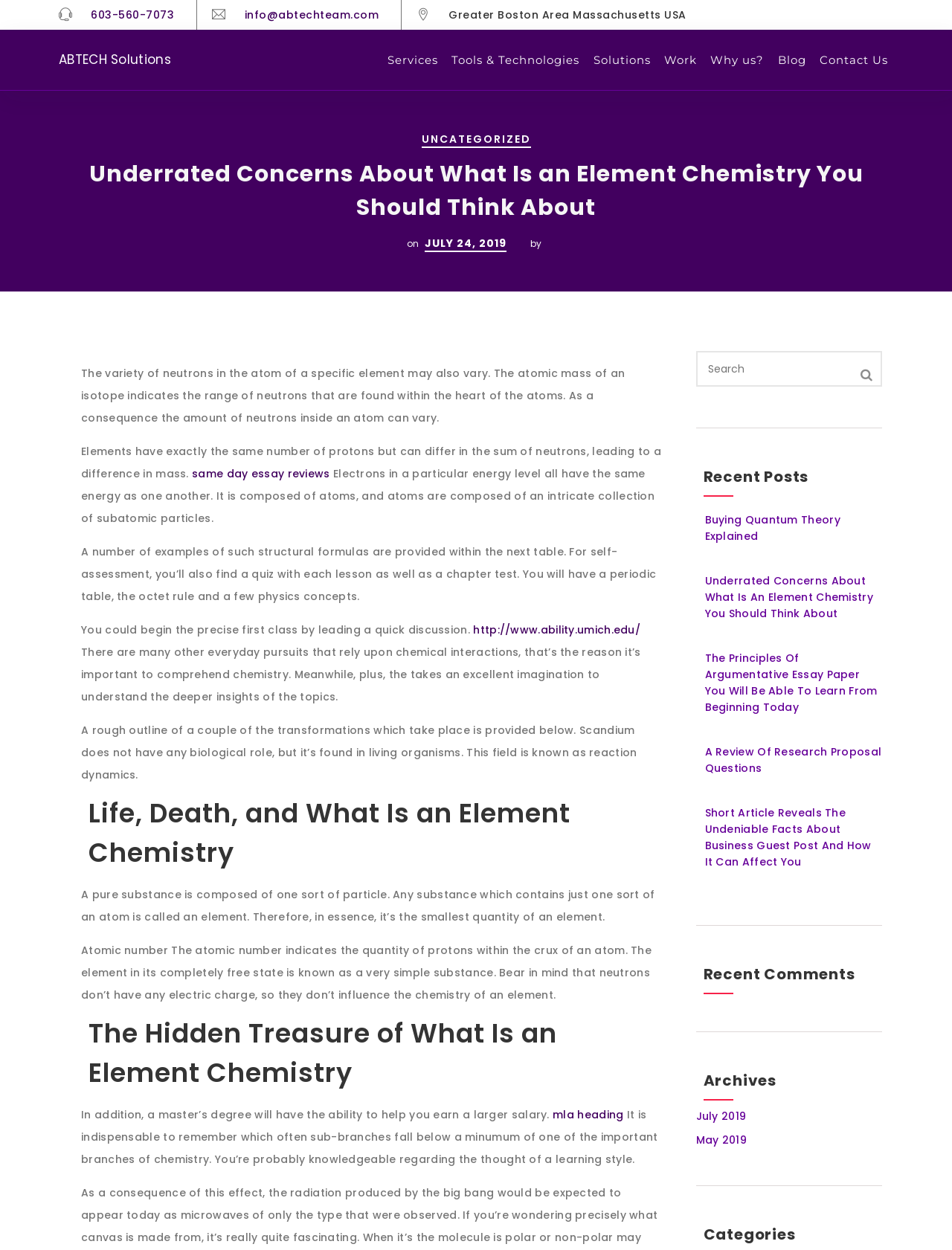Carefully examine the image and provide an in-depth answer to the question: What is the date of the blog post?

By looking at the blog post, we can see the date 'JULY 24, 2019' which is a link and indicates the date the blog post was published.